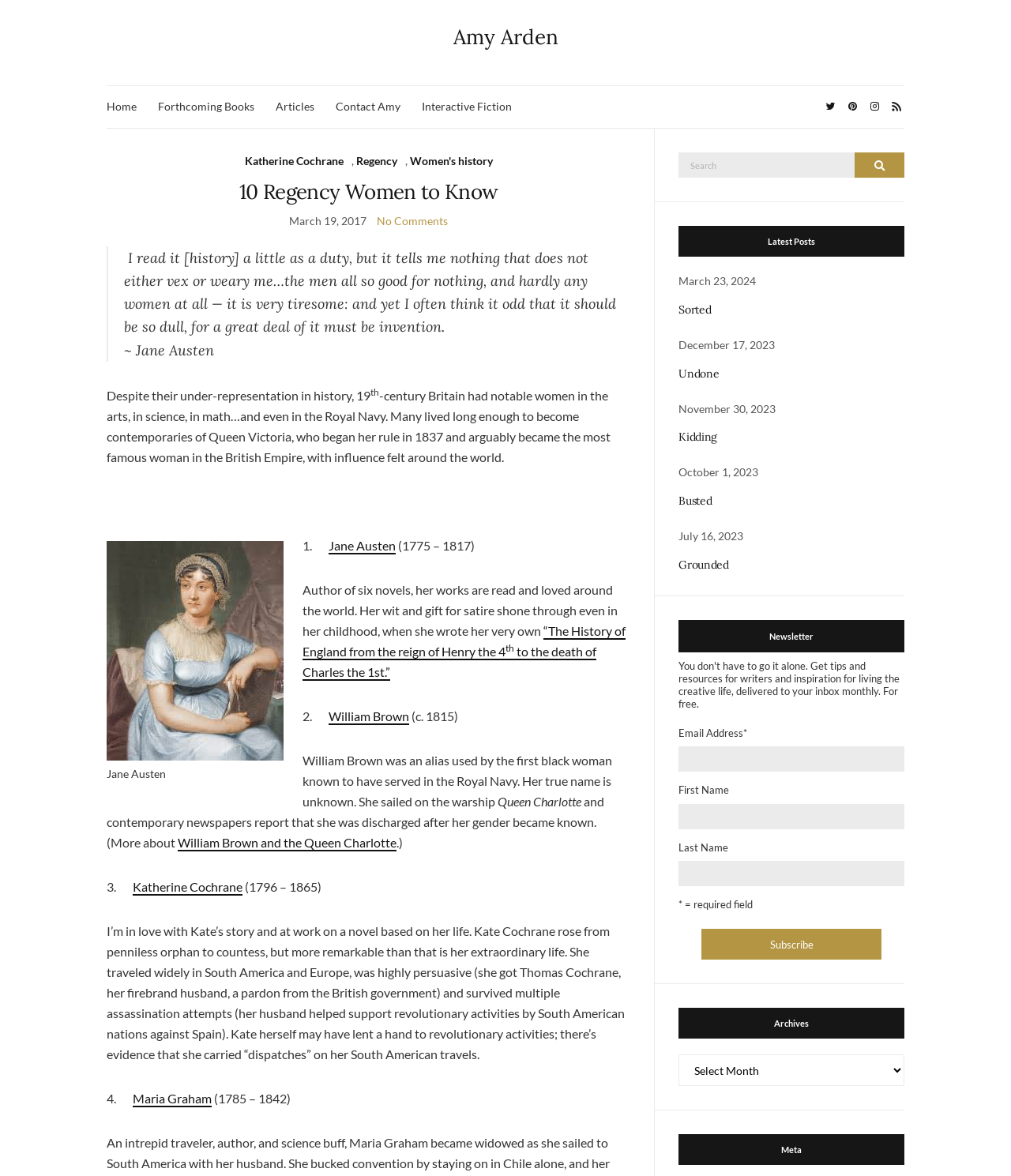Kindly determine the bounding box coordinates for the clickable area to achieve the given instruction: "Read the latest post 'Sorted'".

[0.671, 0.257, 0.895, 0.269]